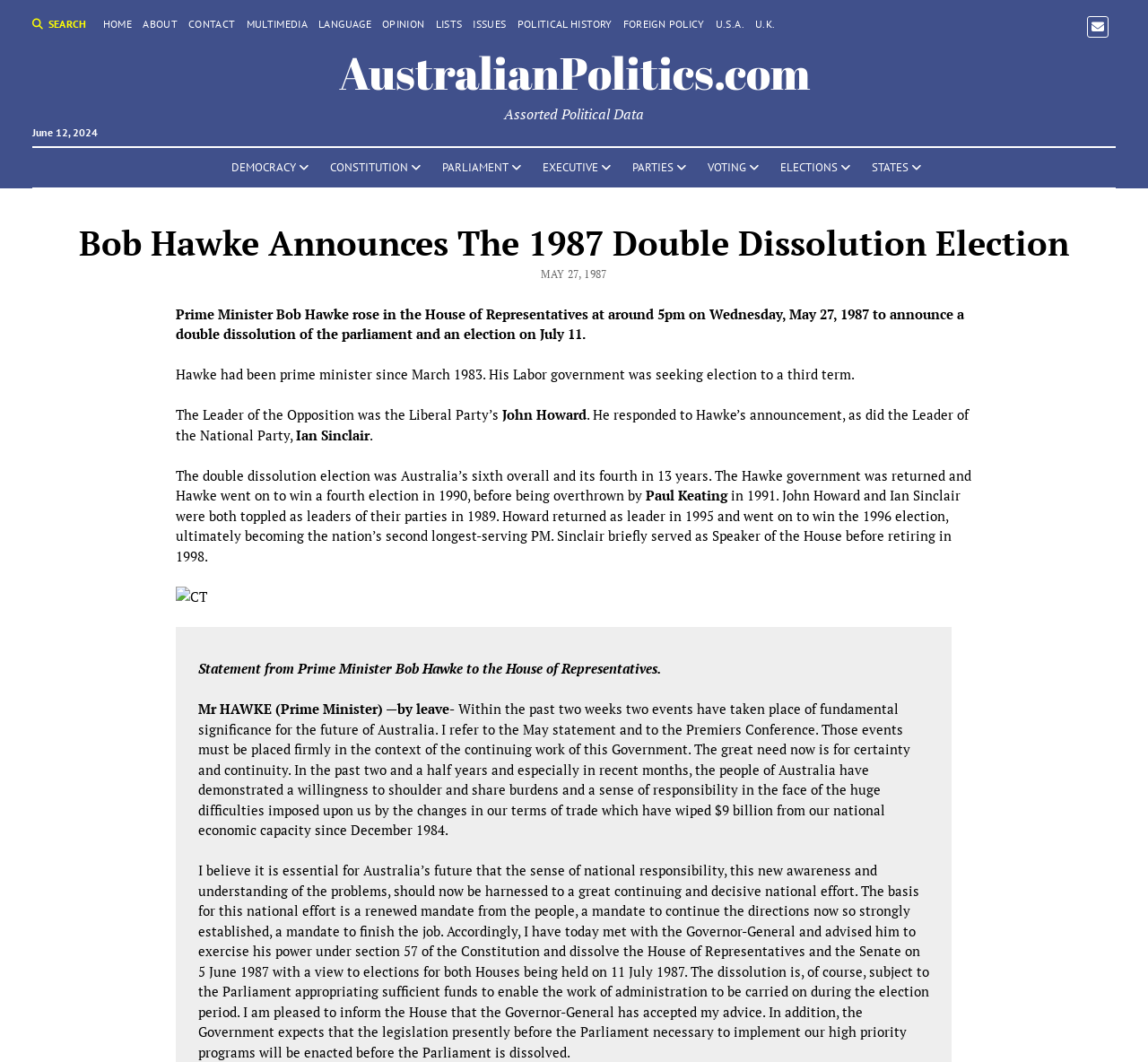Could you highlight the region that needs to be clicked to execute the instruction: "Read the statement from Prime Minister Bob Hawke"?

[0.173, 0.621, 0.576, 0.638]